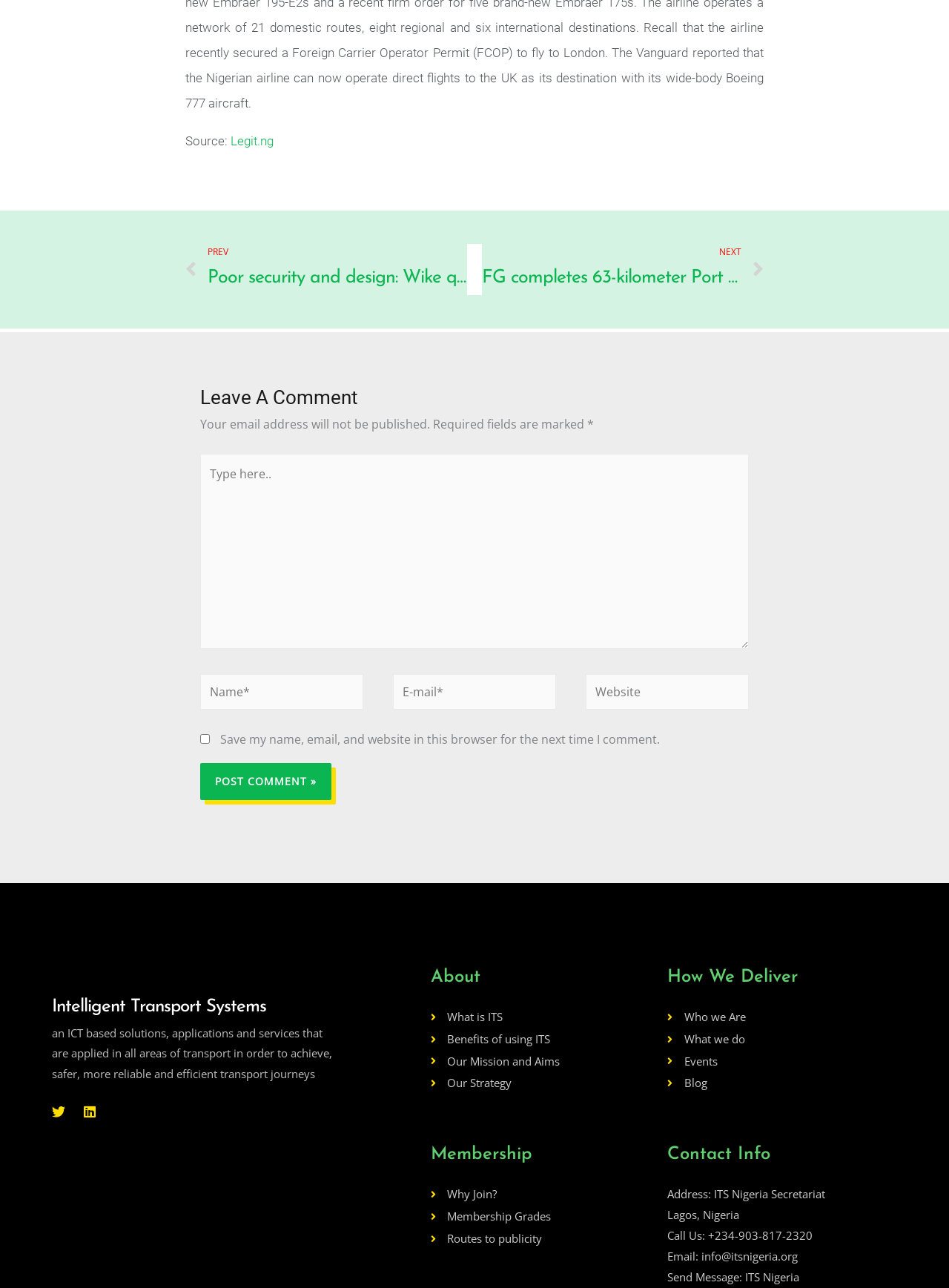Analyze the image and provide a detailed answer to the question: What is the topic of the webpage's main content? 

The webpage's main content appears to be about Intelligent Transport Systems (ITS), which is described as 'an ICT based solutions, applications and services that are applied in all areas of transport in order to achieve, safer, more reliable and efficient transport journeys'.